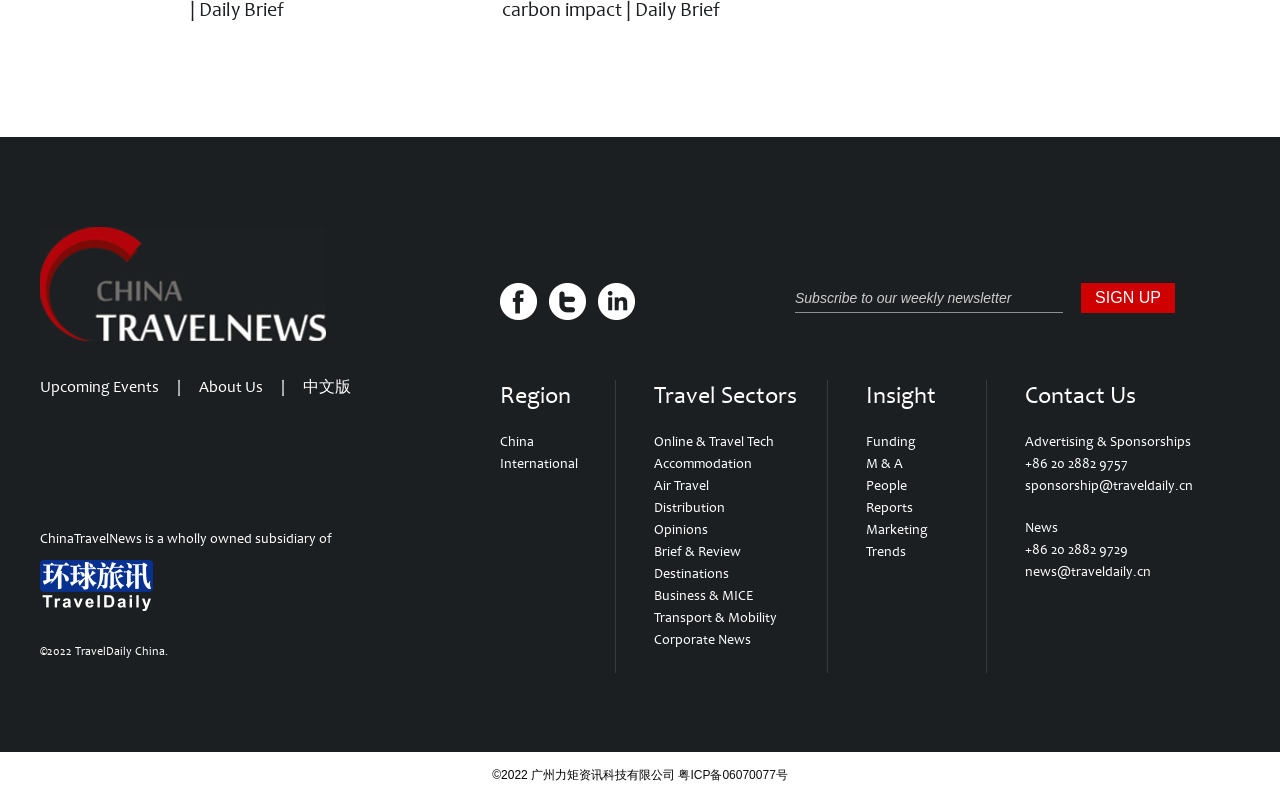What is the purpose of the 'Advertising & Sponsorships' section?
Please analyze the image and answer the question with as much detail as possible.

The 'Advertising & Sponsorships' section has a phone number and an email address, suggesting that it is a contact section for advertisers or sponsors who want to advertise on the webpage or sponsor its content.